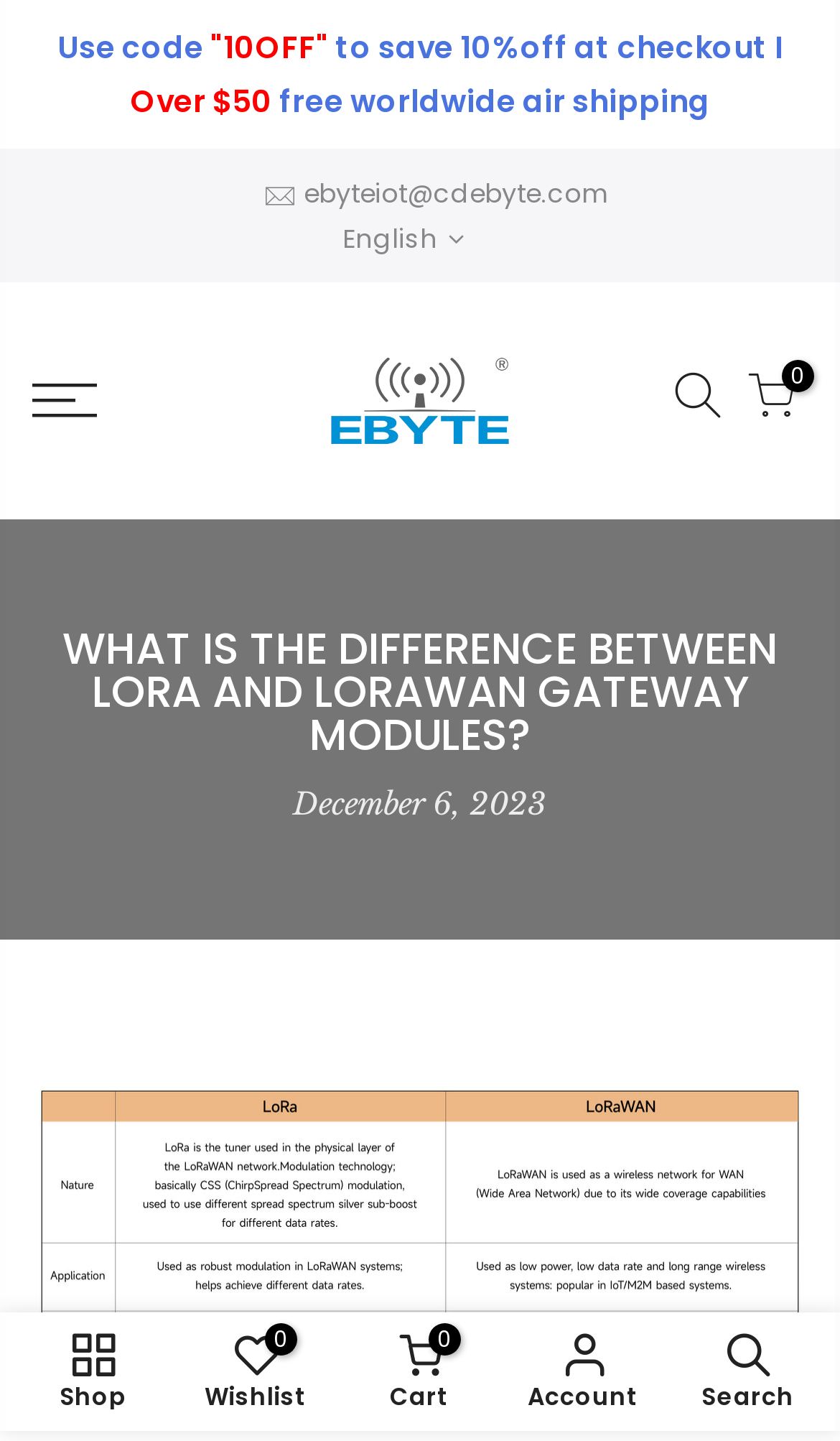What is the company name of the website?
Please describe in detail the information shown in the image to answer the question.

The company name is mentioned in the top section of the webpage, where it says 'EBYTE' and has a corresponding image.